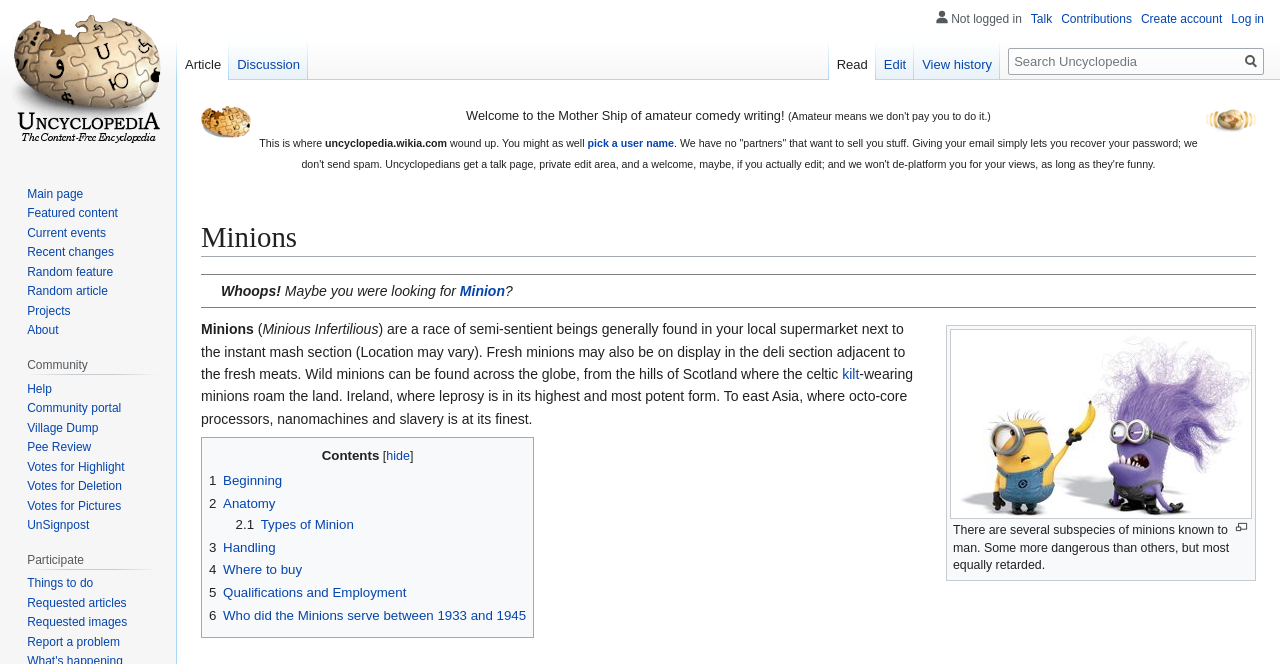Identify the bounding box coordinates of the HTML element based on this description: "Requested articles".

[0.021, 0.897, 0.099, 0.919]